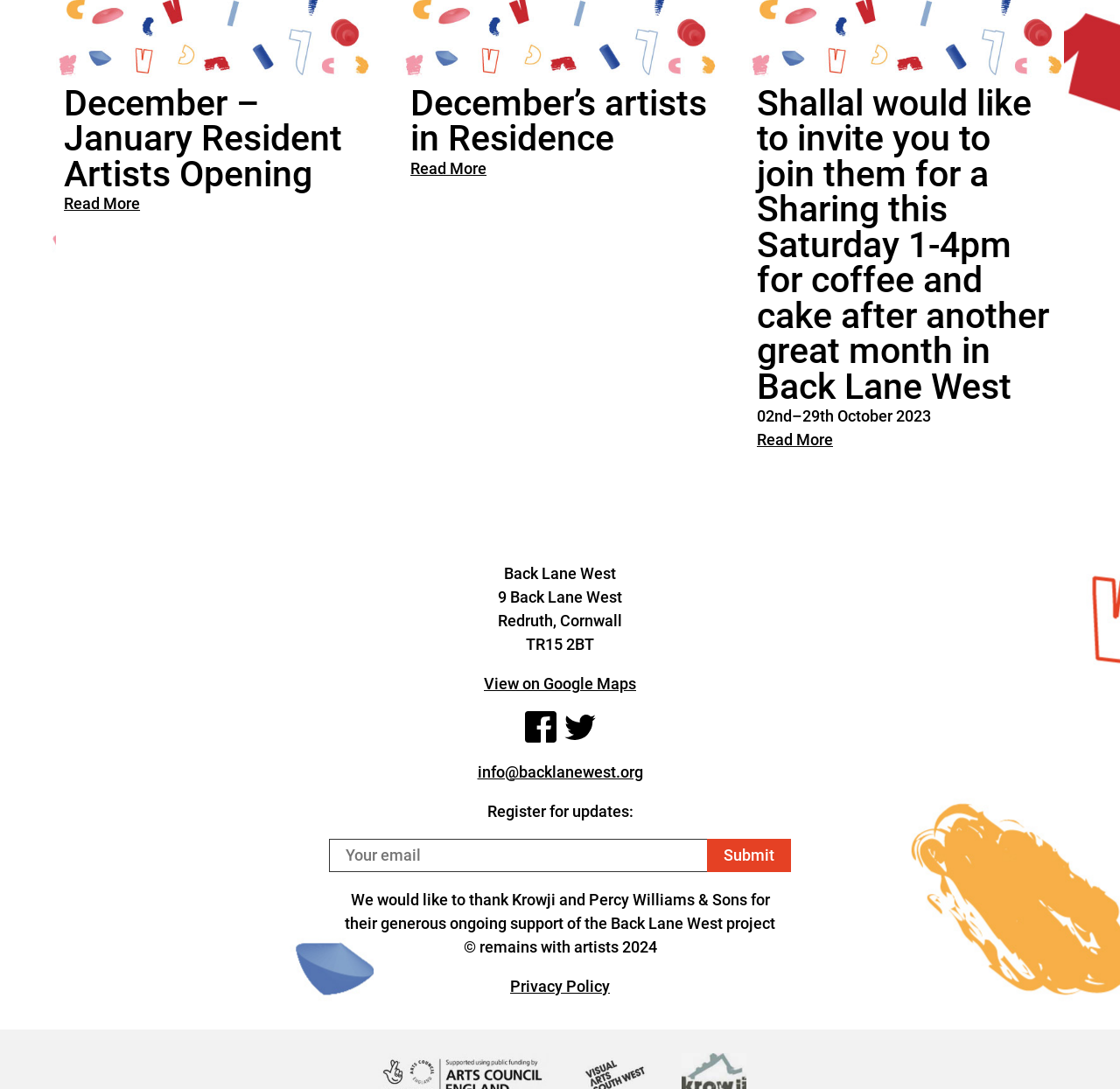Please locate the bounding box coordinates for the element that should be clicked to achieve the following instruction: "Read about December – January Resident Artists Opening". Ensure the coordinates are given as four float numbers between 0 and 1, i.e., [left, top, right, bottom].

[0.057, 0.179, 0.125, 0.196]